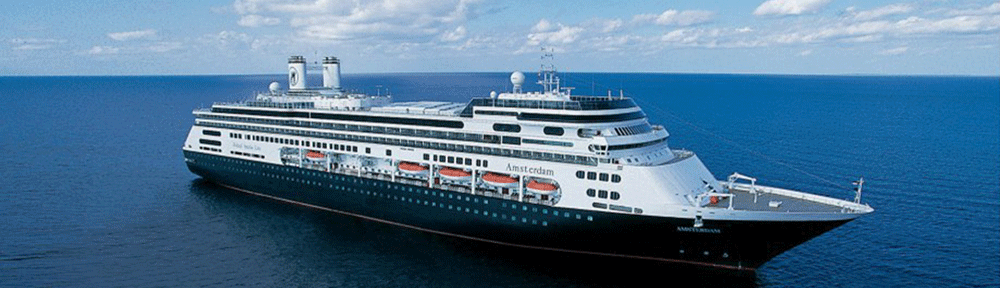Give an in-depth description of what is happening in the image.

The image showcases a majestic cruise ship, the Amsterdam, gliding gracefully across the tranquil blue waters. Set against a backdrop of fluffy white clouds in a bright sky, the ship’s sleek design and prominent features, including multiple decks and lifeboats, evoke a sense of luxury and adventure. This vessel is likely part of an unforgettable journey, perhaps exploring the stunning landscapes and cultures of the regions it visits. The serene ocean and picturesque sky enhance the allure of cruising, inviting viewers to imagine their own experiences at sea.